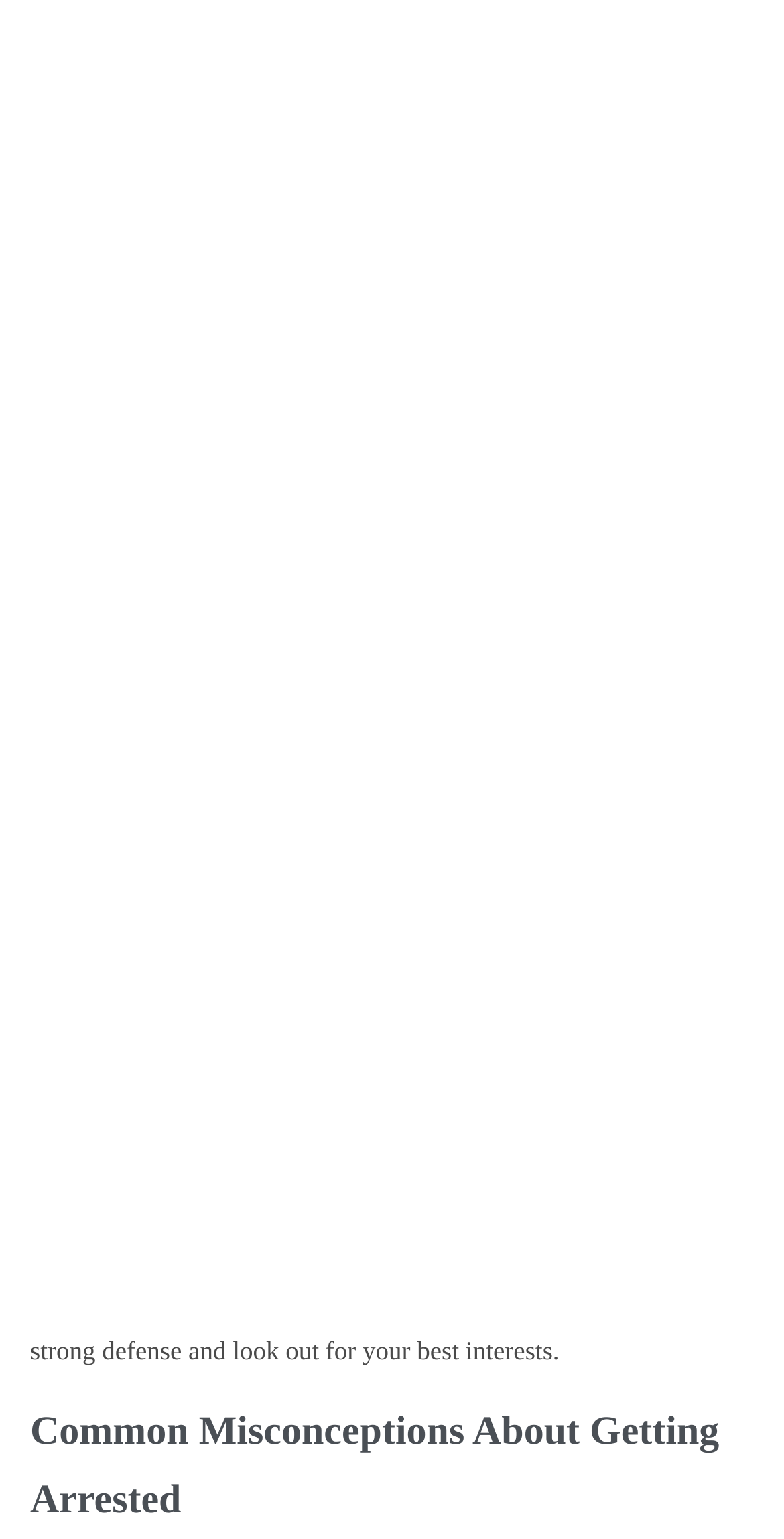Give a detailed account of the webpage, highlighting key information.

The webpage is about a law firm, specifically a Maryland criminal offenses attorney. At the top left, there is a phone number link "Phone: (202) 544-7200" and a static text "24/7 Phone Answering" next to it. Below these elements, there is a link "Frederick J. Brynn, P.C." with an accompanying image of the law firm's logo.

The main heading "MD Criminal Offenses Attorney" is located near the top center of the page. Below it, there is a subheading "Criminal Offenses Attorney MD" with an image of handcuffs and a gavel on a desk. The image is positioned to the right of the subheading.

Following the subheading, there is a block of text that explains the importance of consulting a criminal offenses attorney if you've been charged with a crime. The text is divided into two paragraphs, with a link "MD criminal offenses attorney" in the middle. The first paragraph mentions the benefits of consulting an attorney, while the second paragraph describes the services provided by The Law Firm of Frederick J. Brynn, P.C.

Further down the page, there is another heading "Common Misconceptions About Getting Arrested". At the bottom right corner, there is a static text element containing a symbol, possibly a social media icon.

Overall, the webpage appears to be a professional services page, providing information about the law firm and its services related to criminal offenses in Maryland.